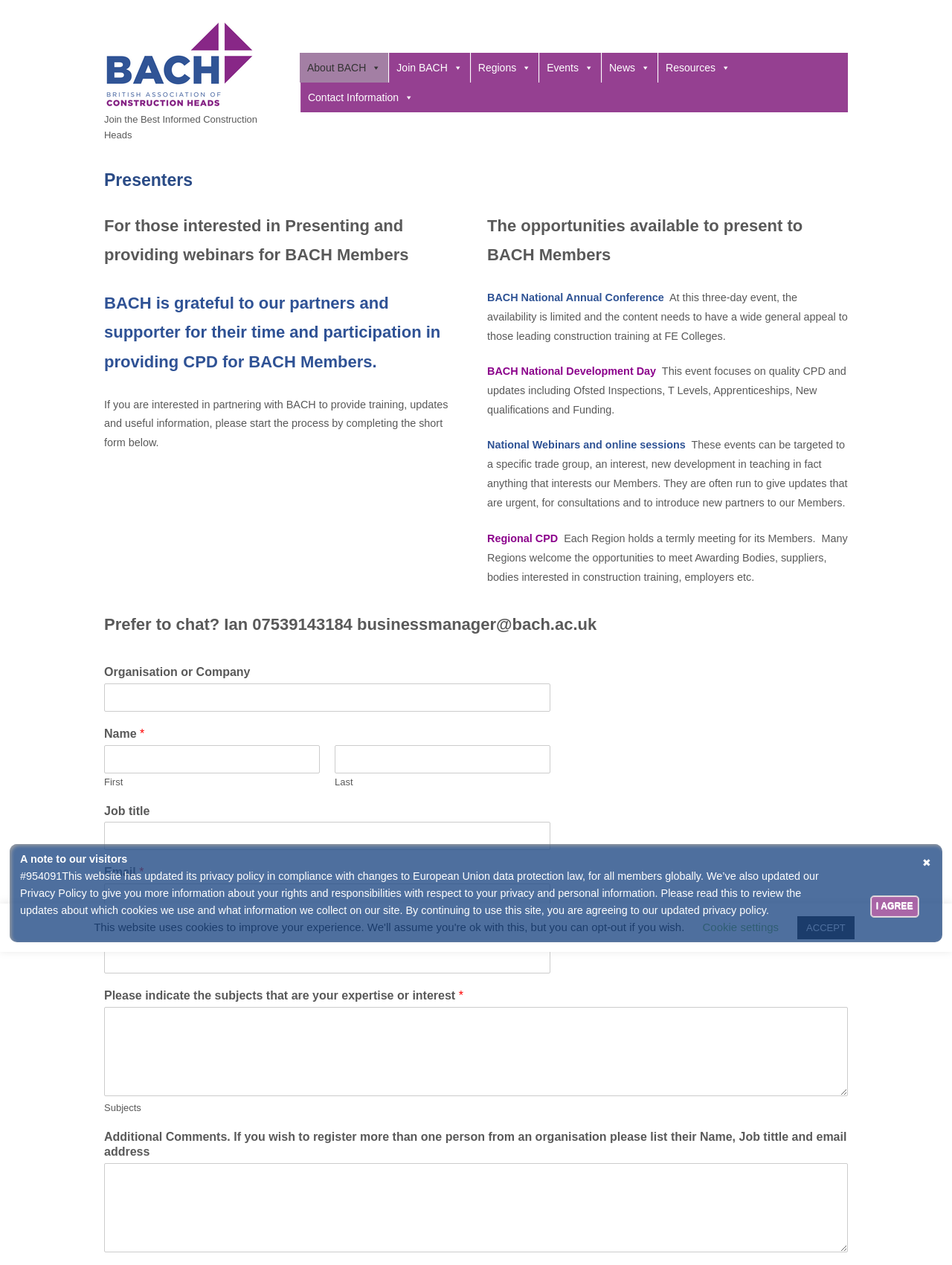Determine the coordinates of the bounding box for the clickable area needed to execute this instruction: "Fill in the Organisation or Company field".

[0.109, 0.54, 0.578, 0.563]